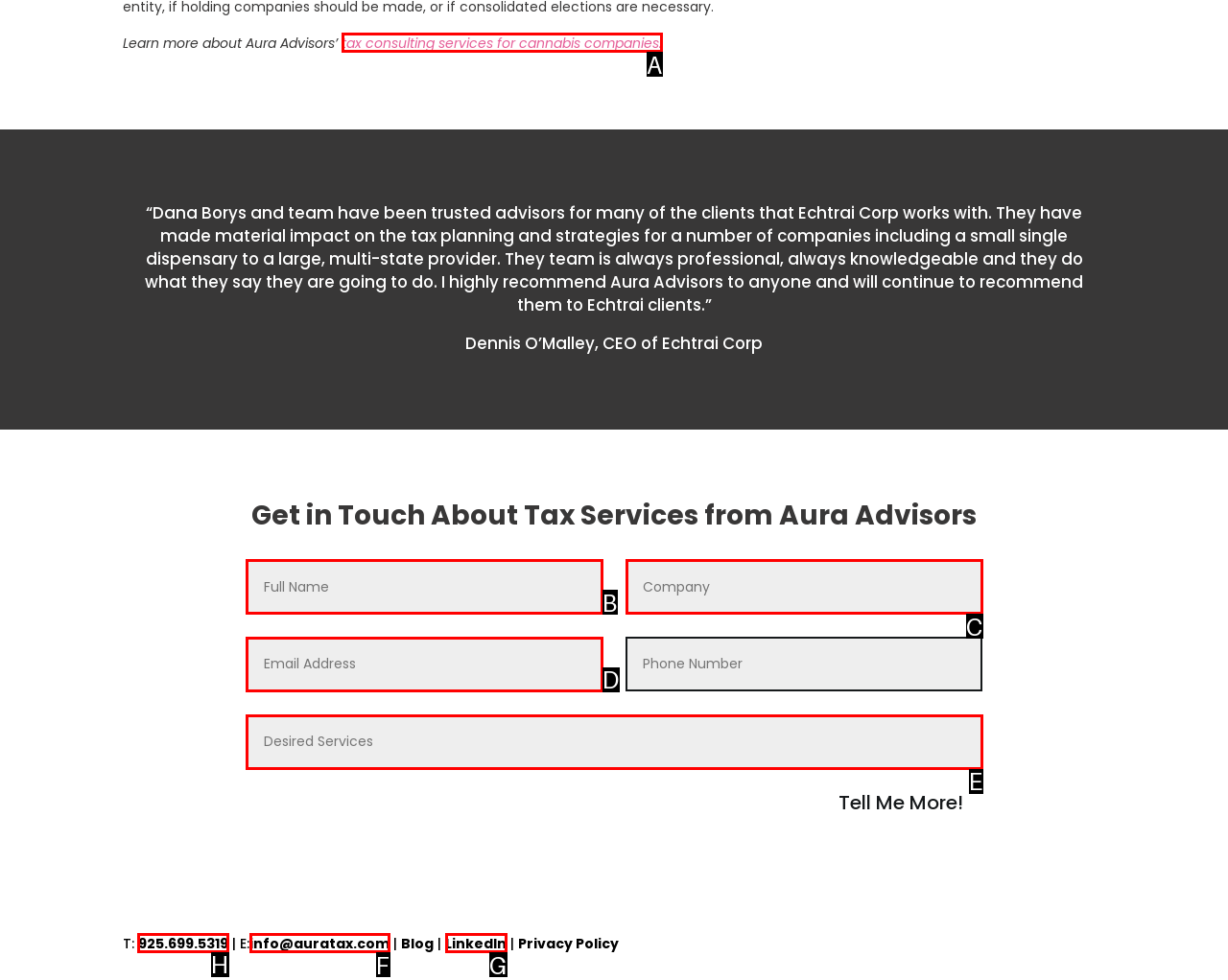Identify the correct UI element to click for the following task: Call the phone number Choose the option's letter based on the given choices.

H